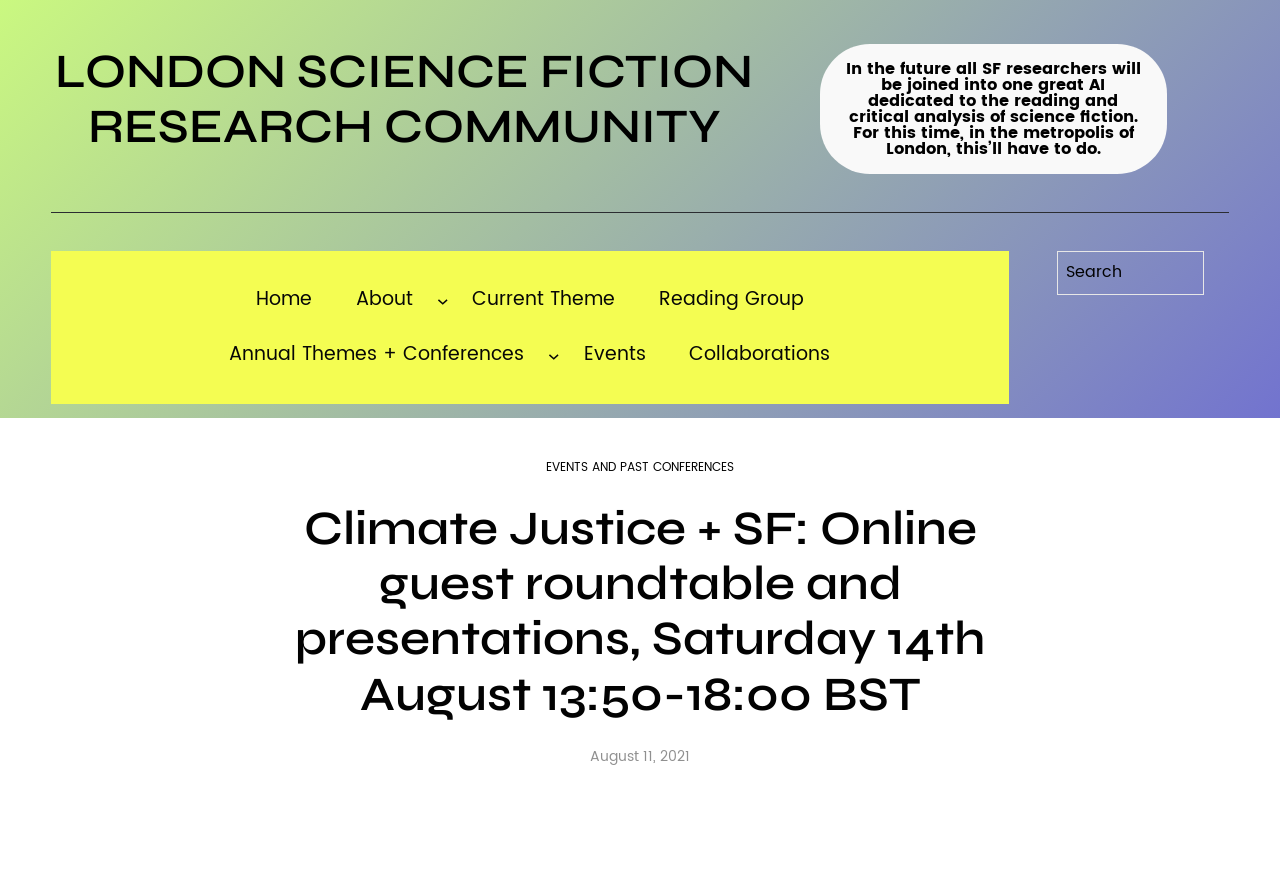Find the bounding box coordinates of the element I should click to carry out the following instruction: "Explore impressions of 'Revival' film".

None